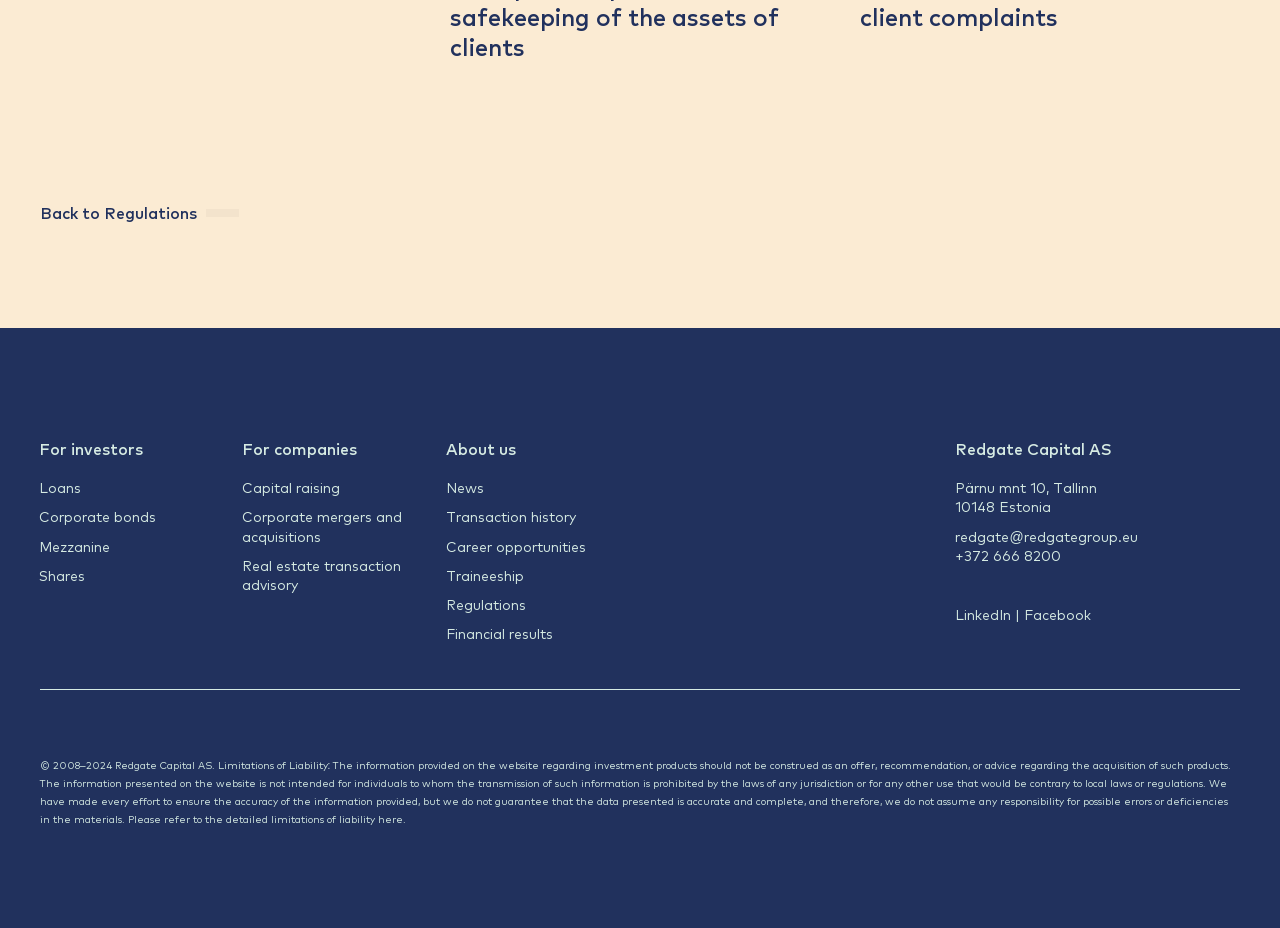Using the description "Real estate transaction advisory", predict the bounding box of the relevant HTML element.

[0.189, 0.599, 0.314, 0.639]